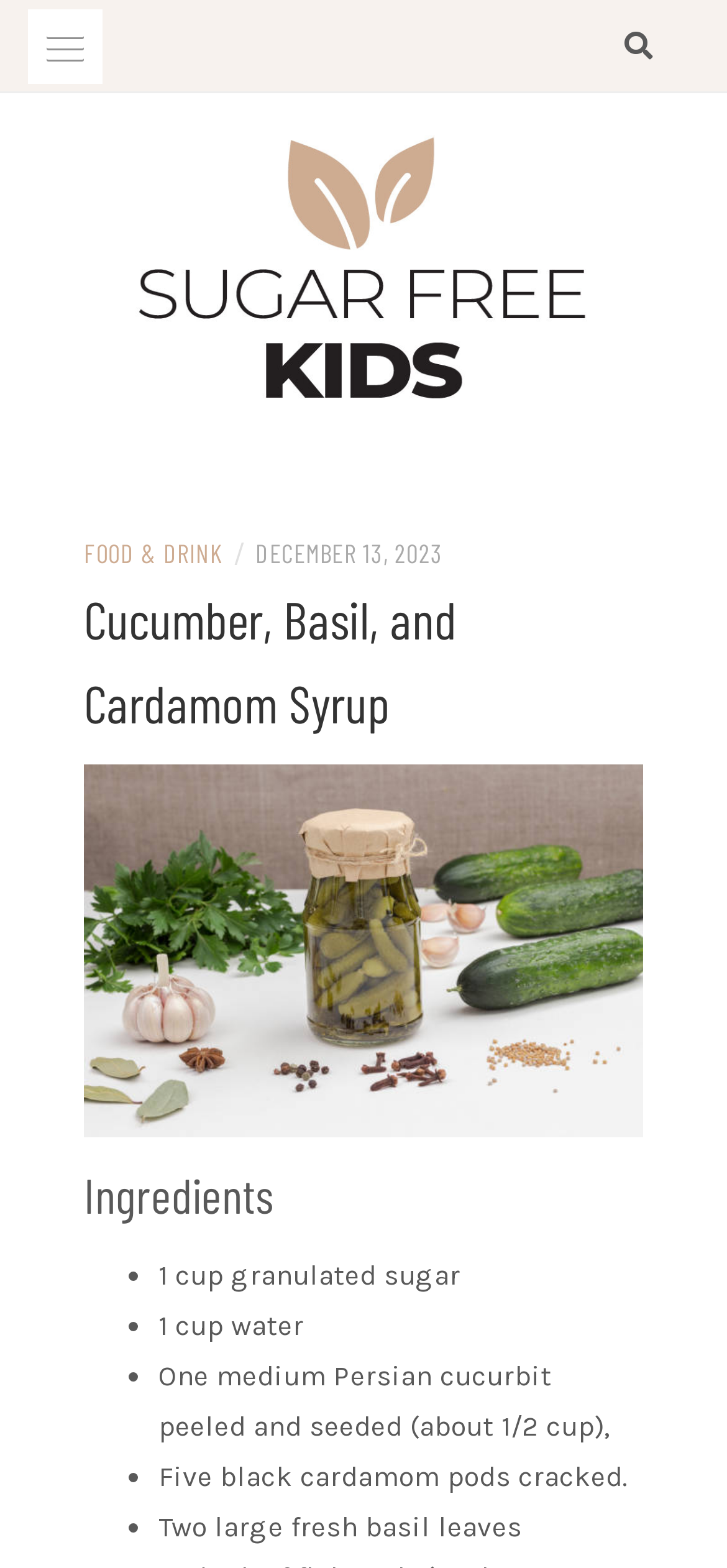Generate the text content of the main heading of the webpage.

Cucumber, Basil, and Cardamom Syrup